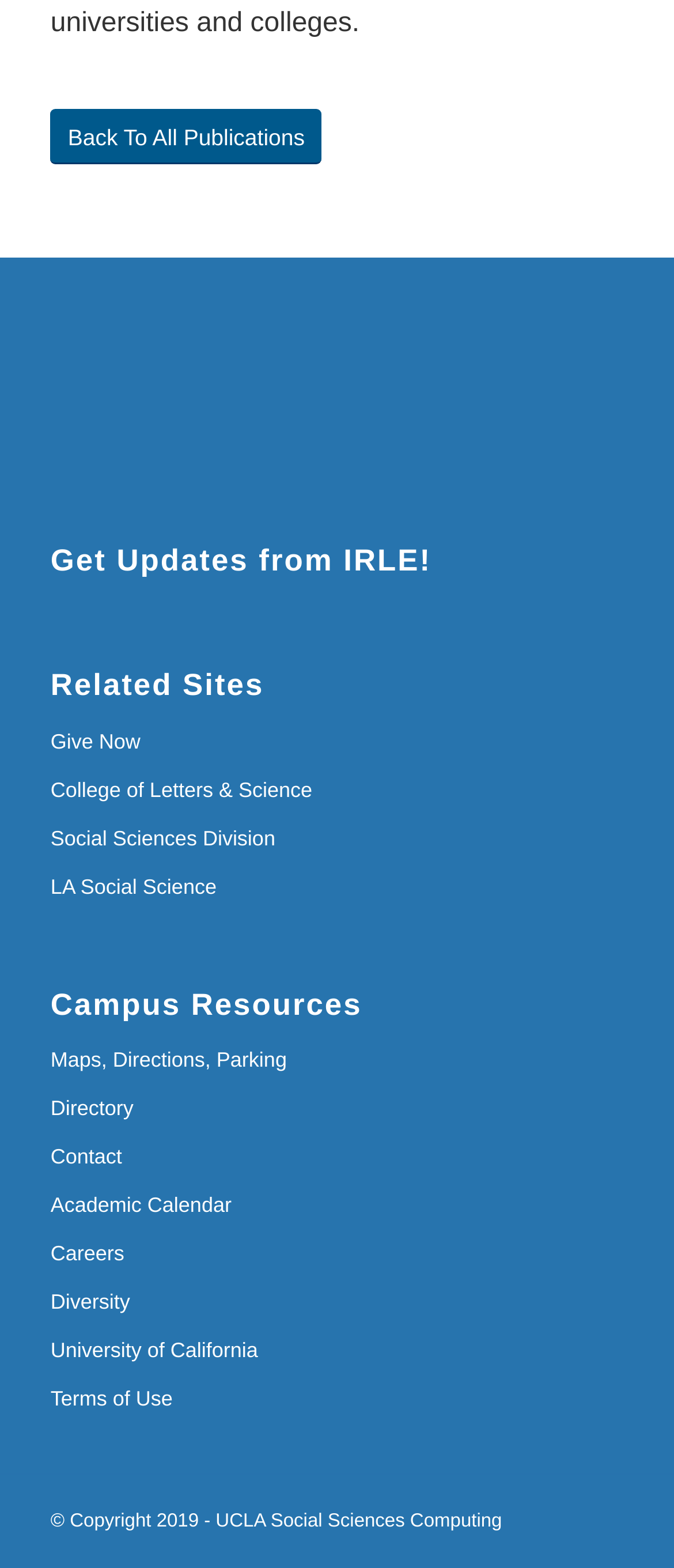Identify the bounding box coordinates of the HTML element based on this description: "Click to reveal".

None